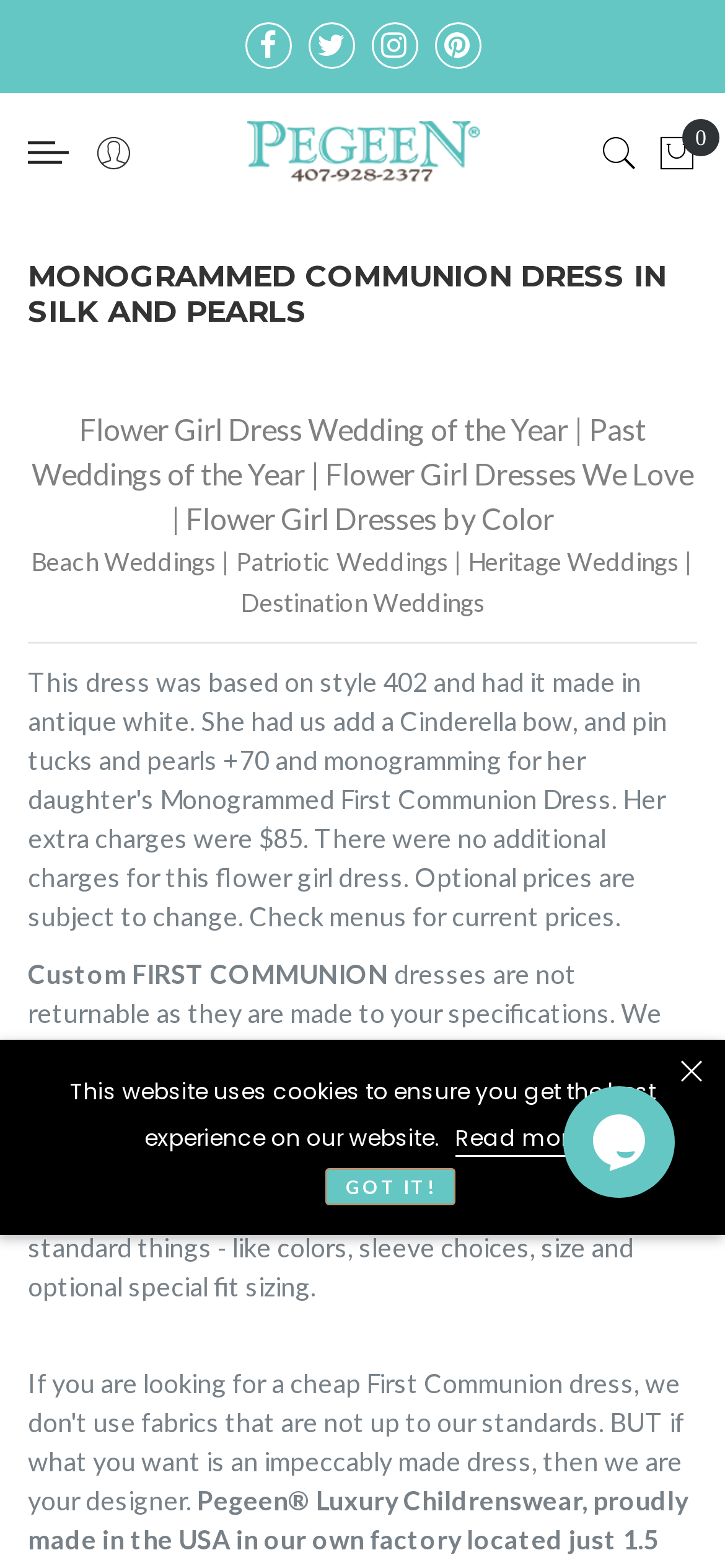What is the material of the communion dress?
Based on the screenshot, provide your answer in one word or phrase.

Silk